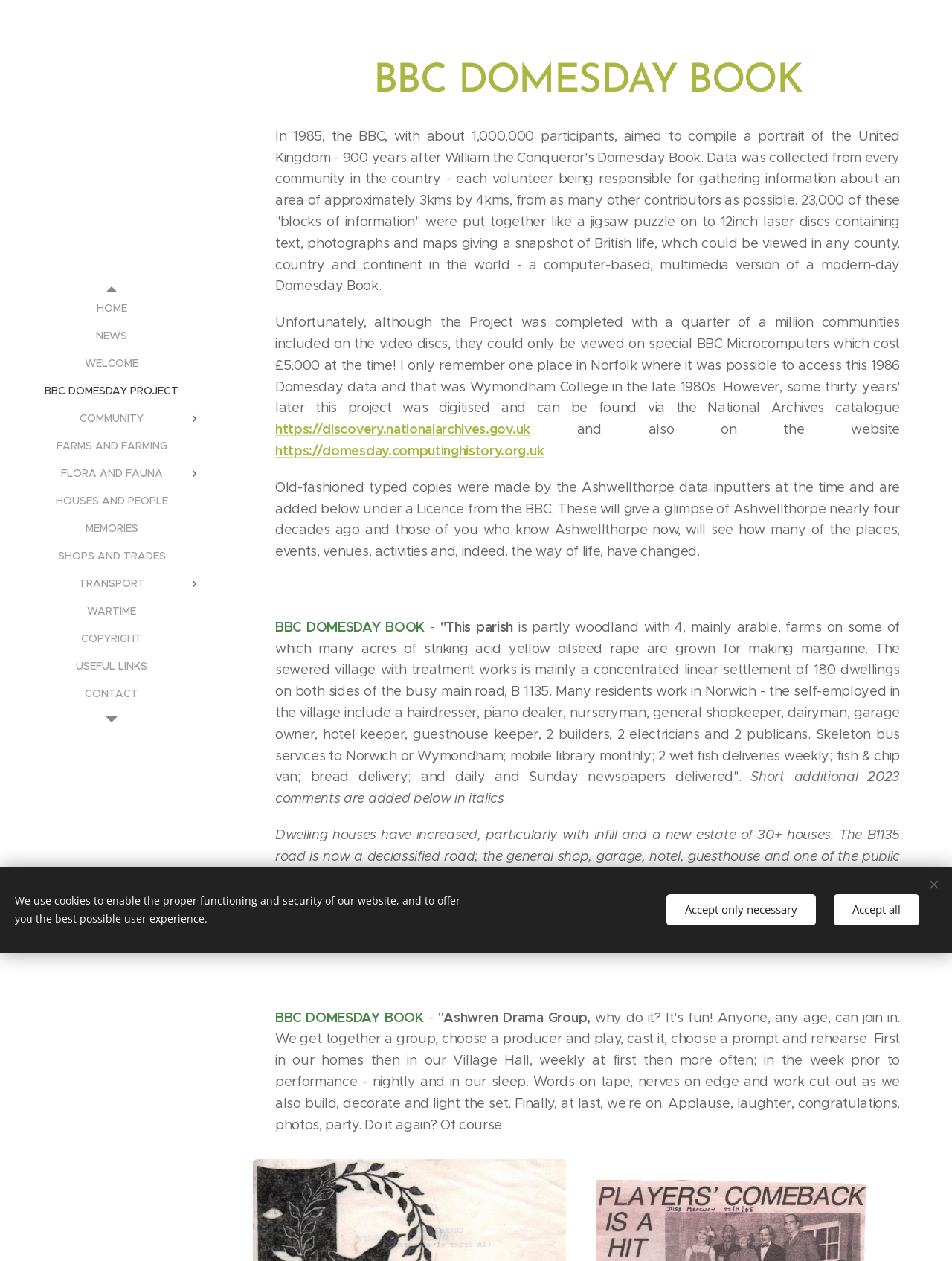Please locate and generate the primary heading on this webpage.

BBC DOMESDAY BOOK